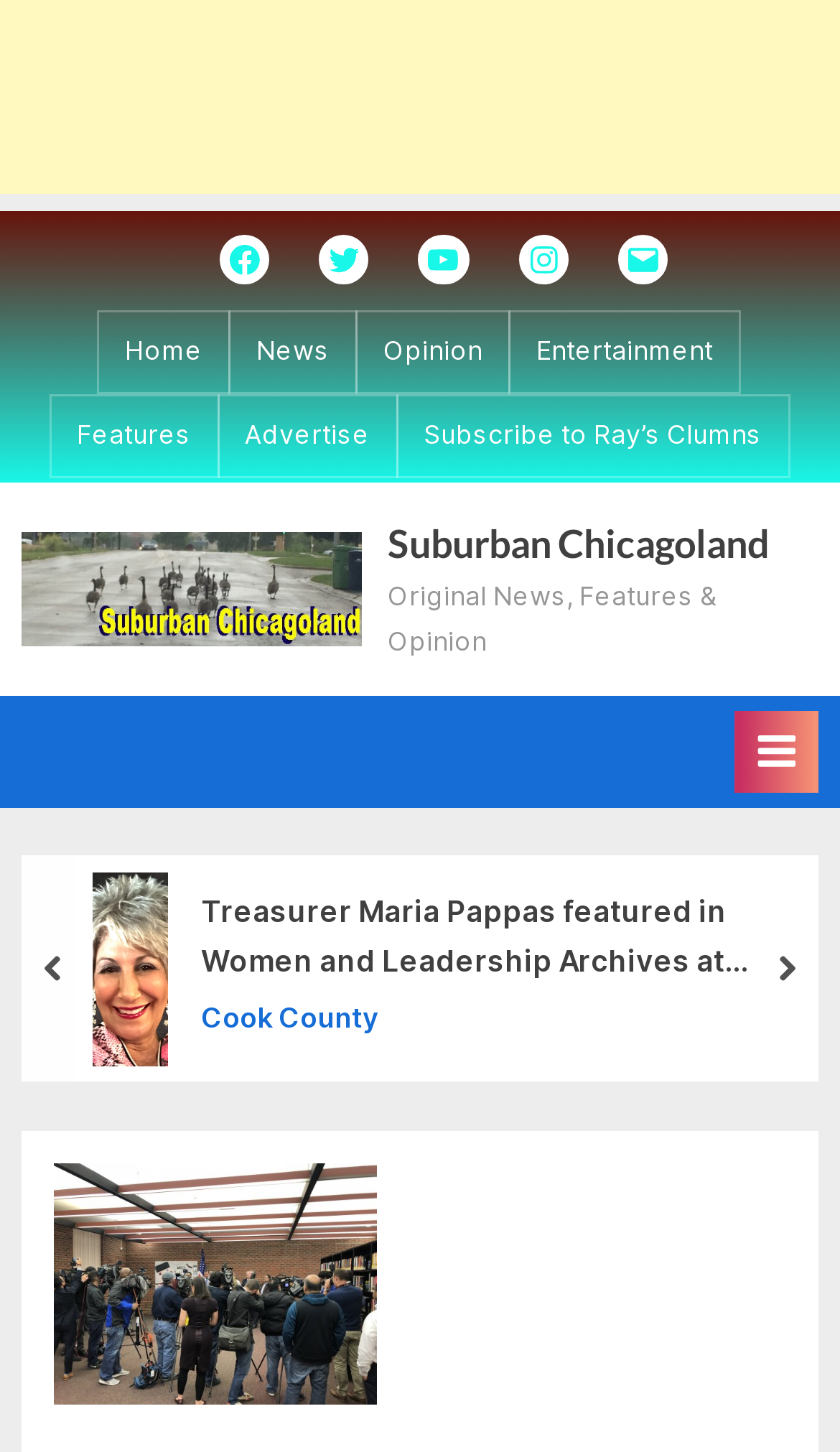What is the purpose of the buttons 'prev' and 'next'?
Look at the screenshot and respond with a single word or phrase.

Navigation